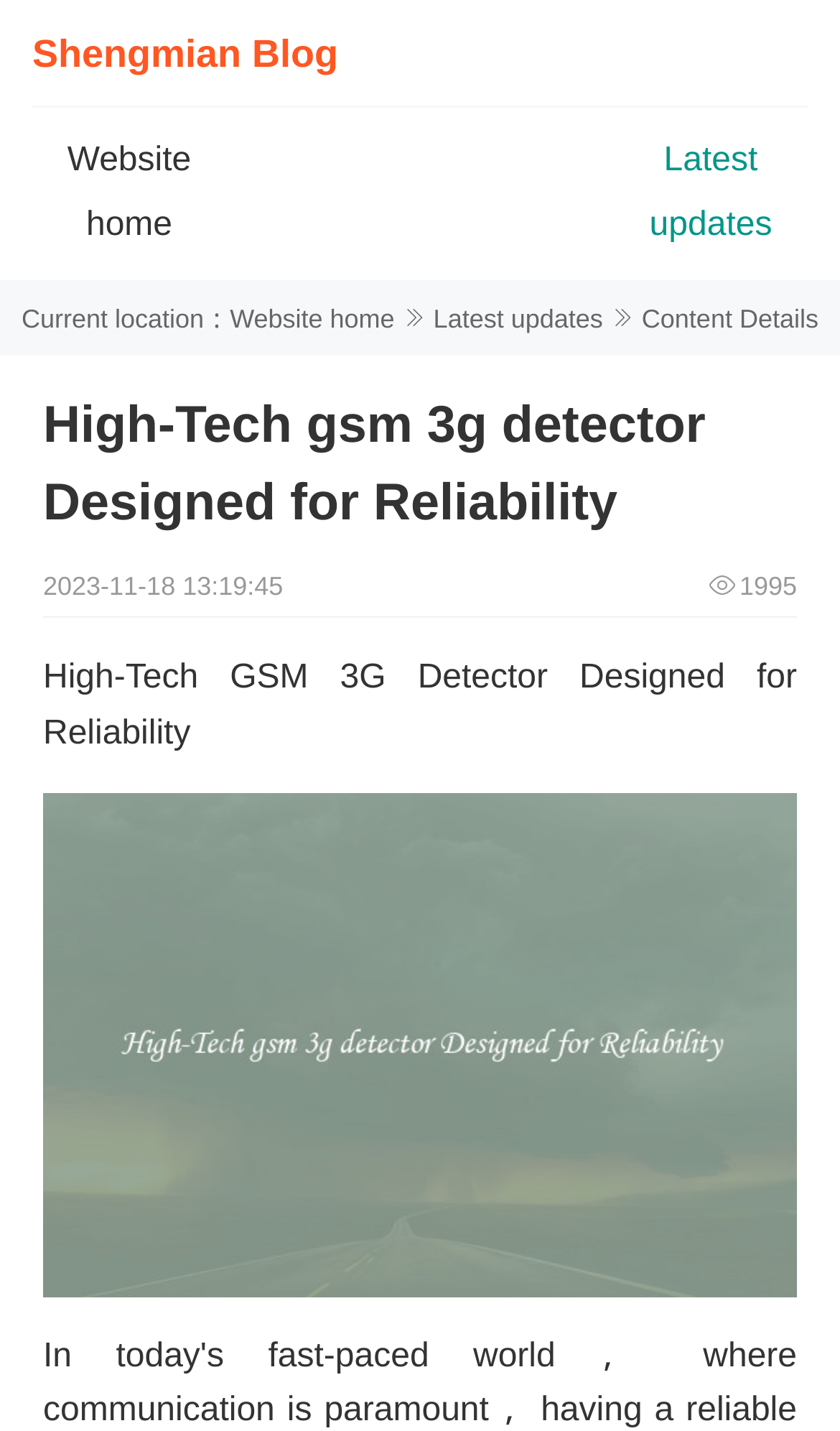Respond with a single word or phrase to the following question: How many links are there in the top navigation bar?

2